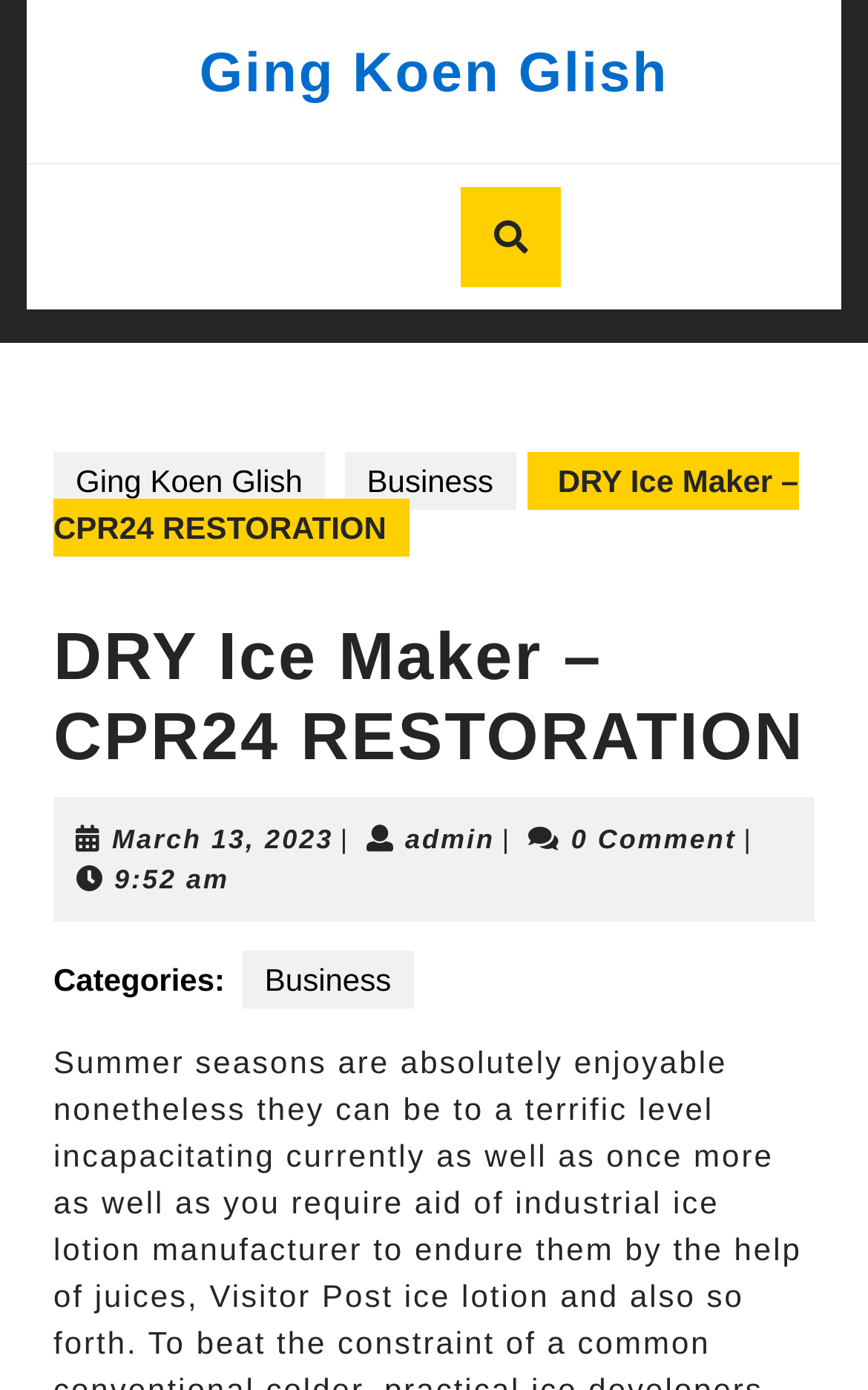Articulate a complete and detailed caption of the webpage elements.

The webpage appears to be a blog post or article page. At the top, there is a link to "Ging Koen Glish" on the left side, and a search icon (represented by '\uf002') on the right side. Below the search icon, there are two links: "Ging Koen Glish" and "Business", which are positioned side by side.

The main content of the page is a blog post titled "DRY Ice Maker – CPR24 RESTORATION", which is a heading that spans almost the entire width of the page. Below the title, there is a line of text that includes the date "March 13, 2023", a separator "|", the author "admin admin", another separator "|", and the number of comments "0 Comment". 

Further down, there is a timestamp "9:52 am" on the left side, and a label "Categories:" on the left side, followed by a link to the category "Business" on the right side.